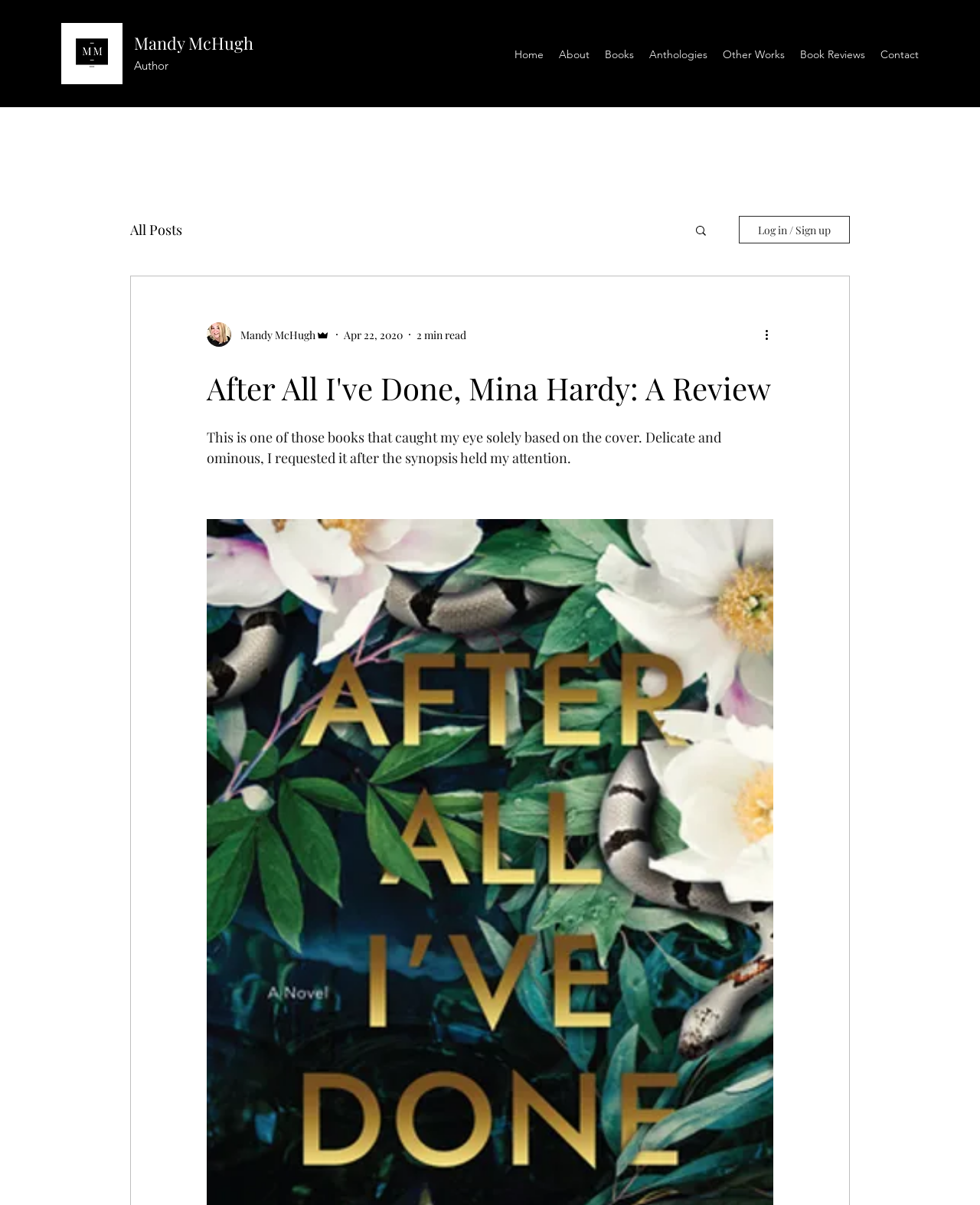Find the bounding box coordinates of the element to click in order to complete the given instruction: "View all posts."

[0.133, 0.183, 0.186, 0.198]